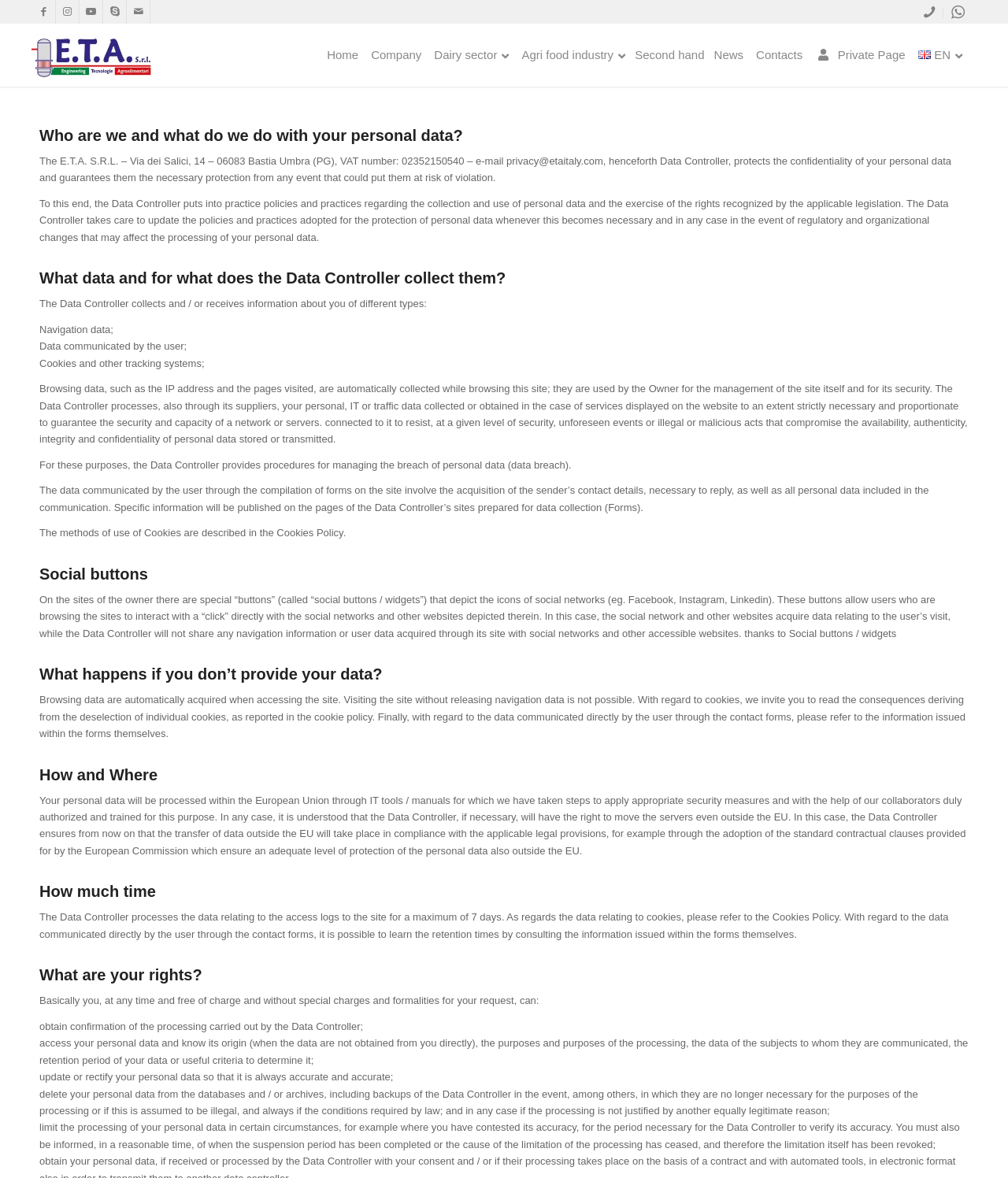Can you specify the bounding box coordinates for the region that should be clicked to fulfill this instruction: "Click the link to Facebook".

[0.032, 0.0, 0.055, 0.02]